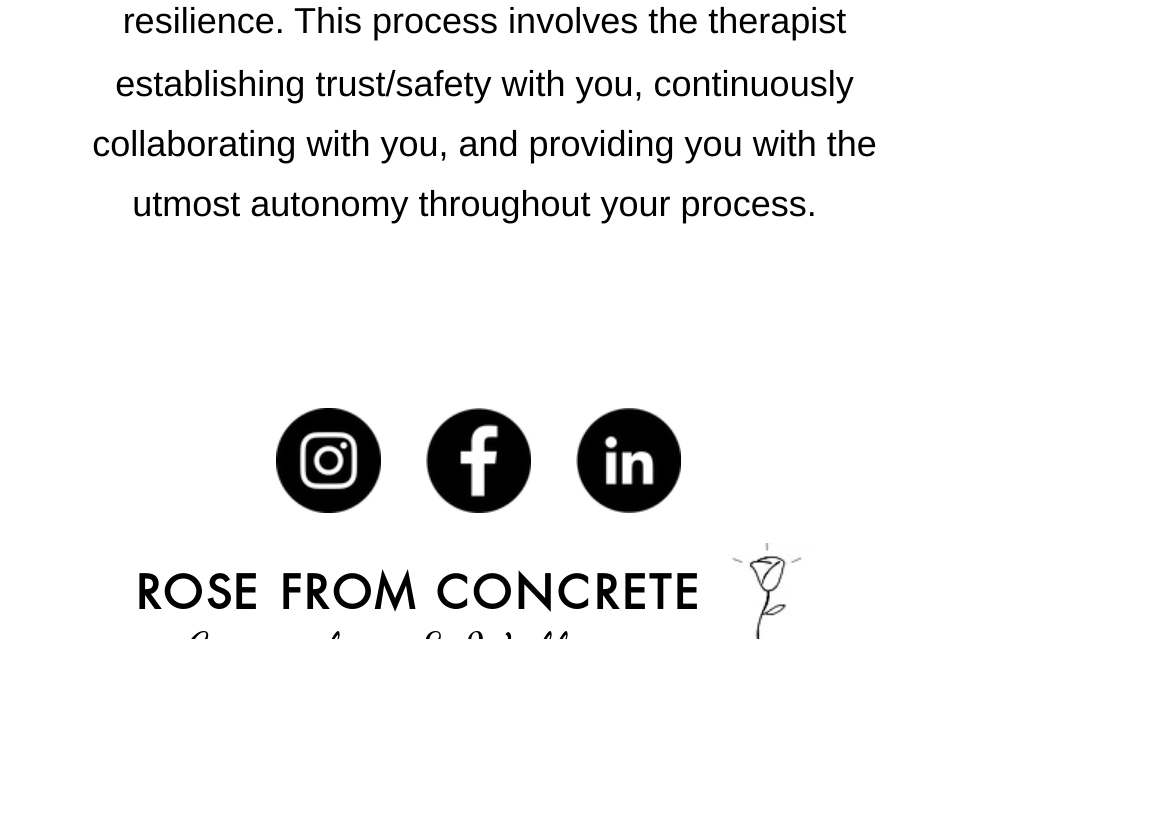Determine the bounding box for the HTML element described here: "aria-label="Instagram"". The coordinates should be given as [left, top, right, bottom] with each number being a float between 0 and 1.

[0.236, 0.486, 0.326, 0.611]